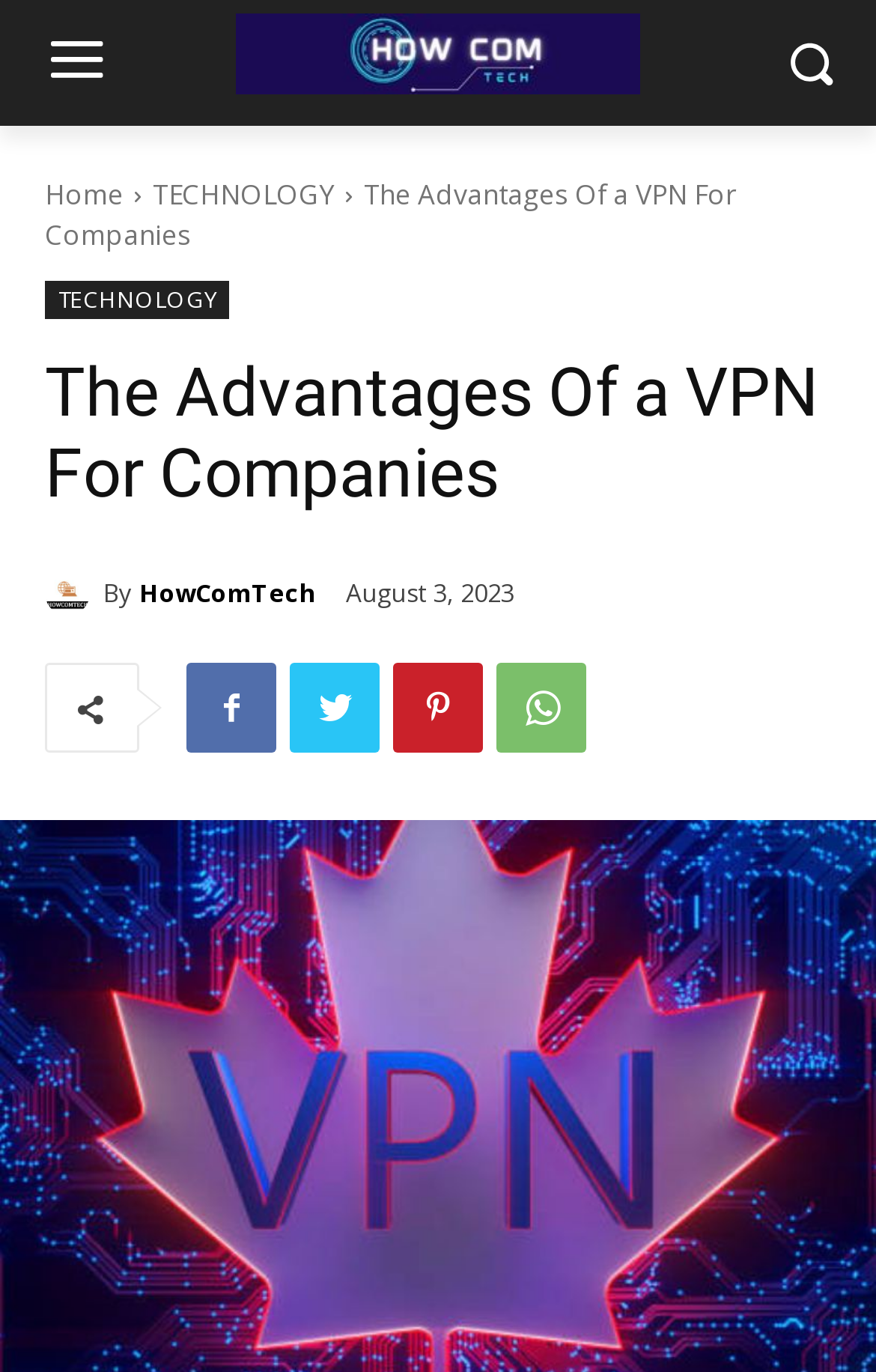Please specify the bounding box coordinates of the clickable section necessary to execute the following command: "Read the article about technology".

[0.174, 0.128, 0.382, 0.156]